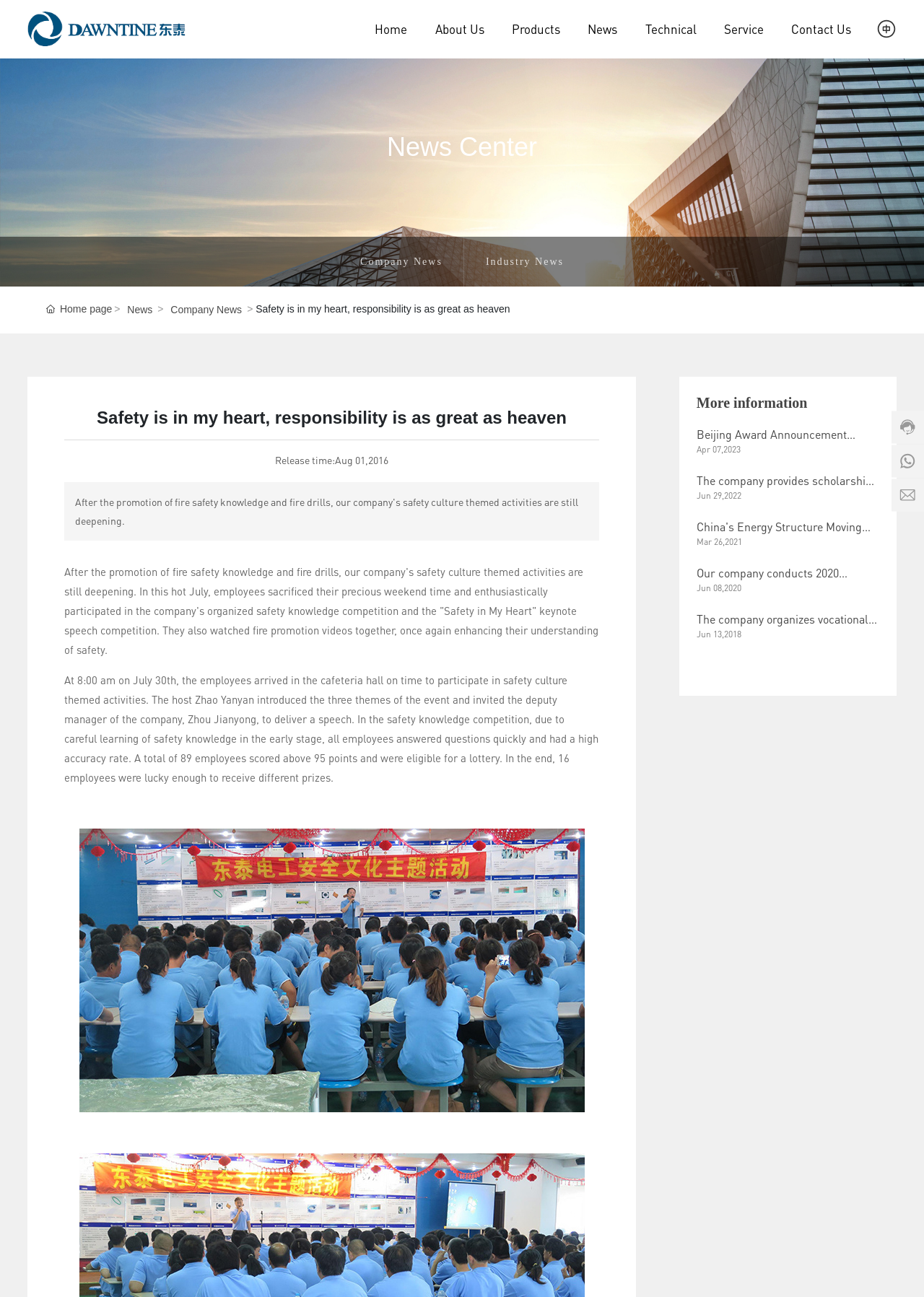Please identify the bounding box coordinates for the region that you need to click to follow this instruction: "Click the 'Home' link".

[0.406, 0.0, 0.441, 0.045]